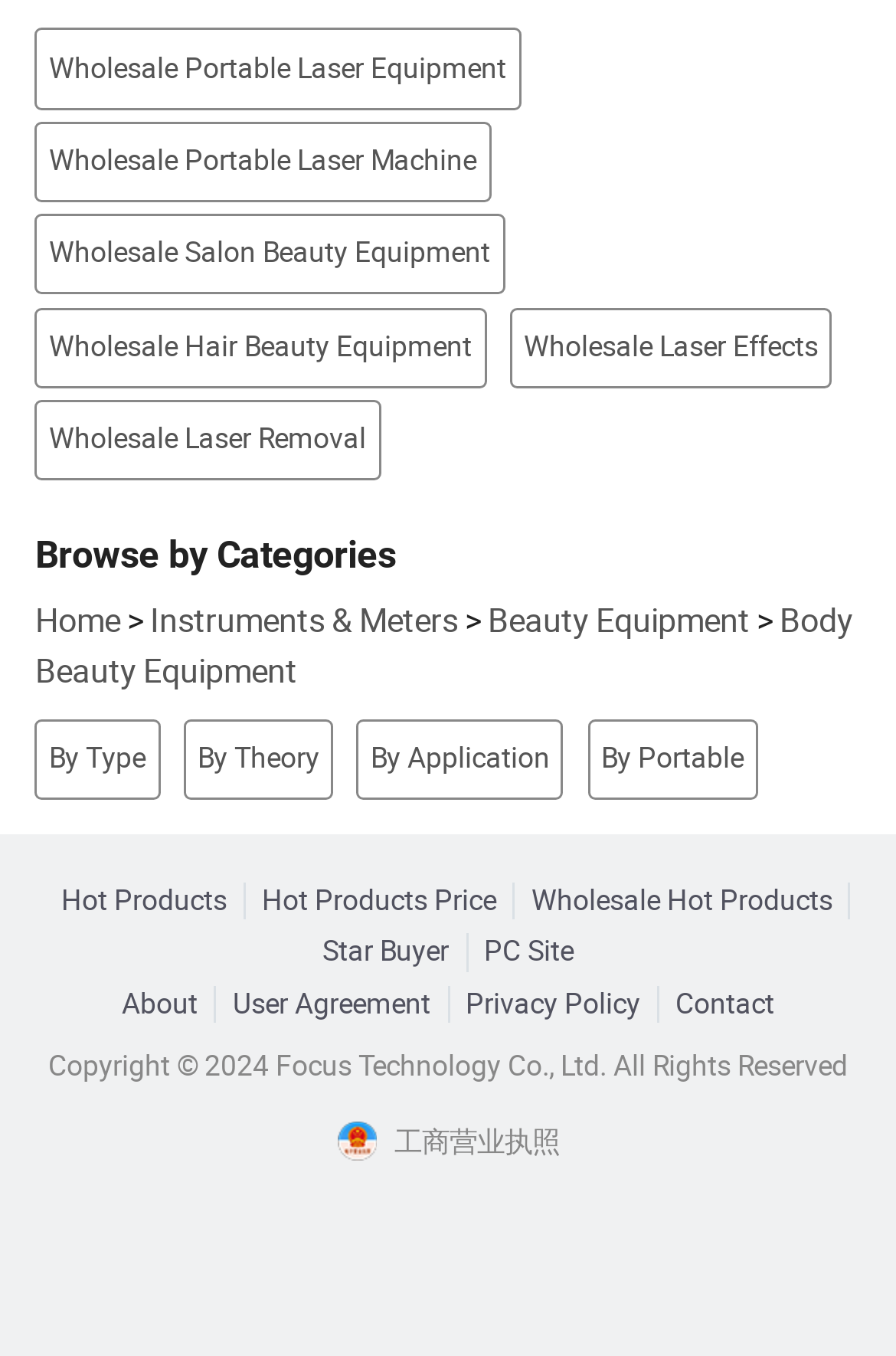Predict the bounding box coordinates for the UI element described as: "PC Site". The coordinates should be four float numbers between 0 and 1, presented as [left, top, right, bottom].

[0.522, 0.688, 0.658, 0.716]